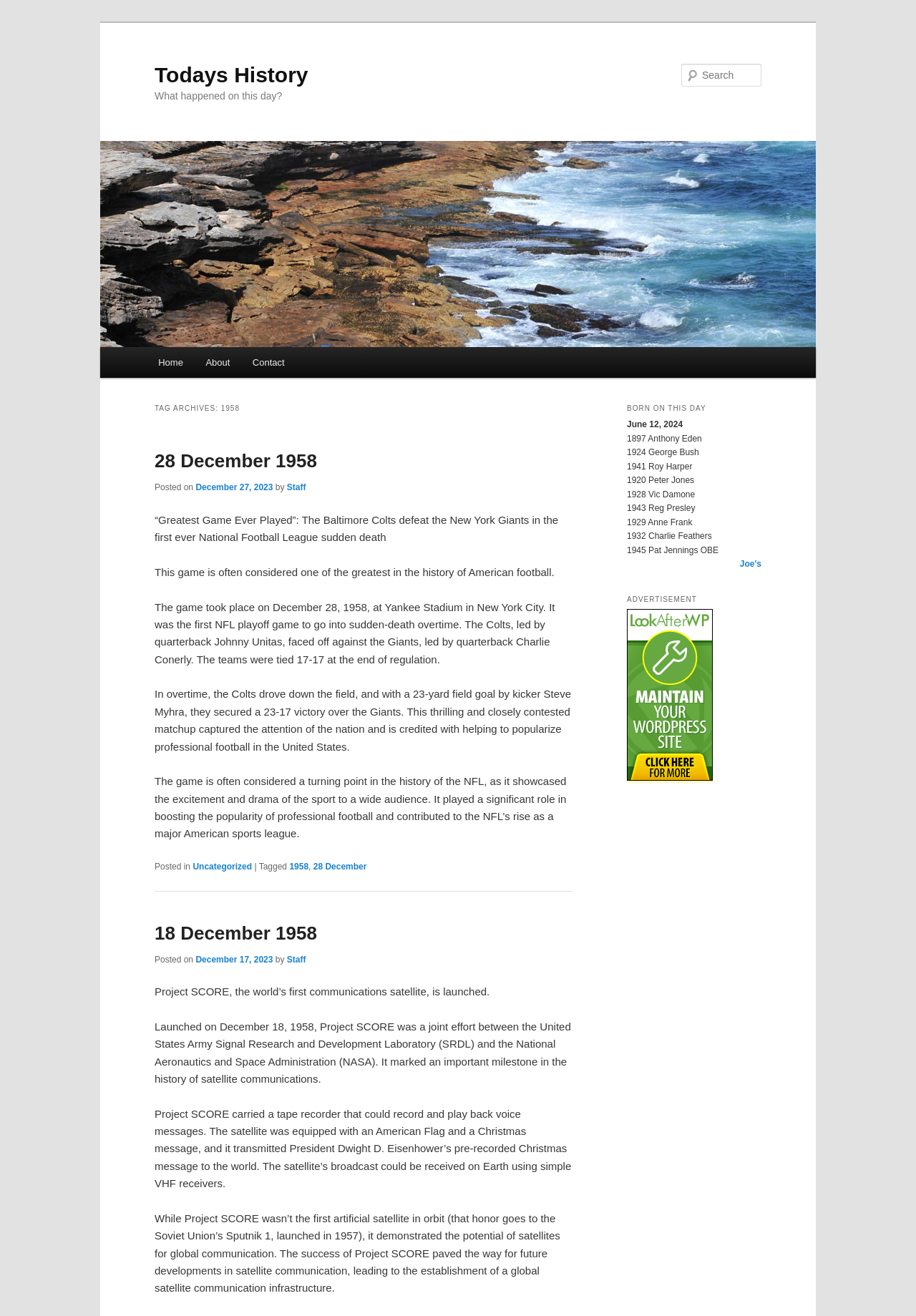Who posted the article about the 'Greatest Game Ever Played'?
Examine the image and give a concise answer in one word or a short phrase.

Staff